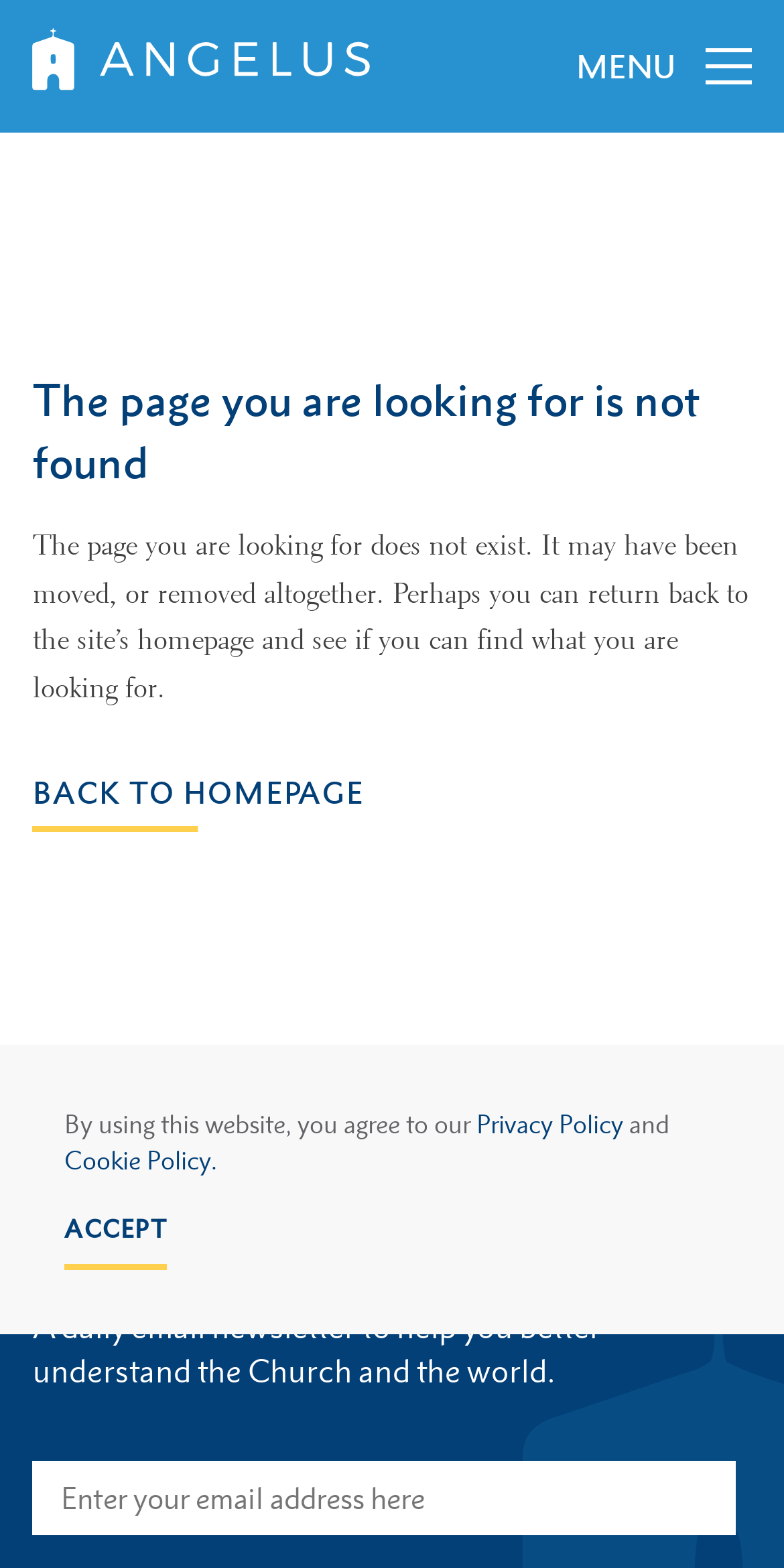Provide your answer to the question using just one word or phrase: What is the position of the menu?

Top right